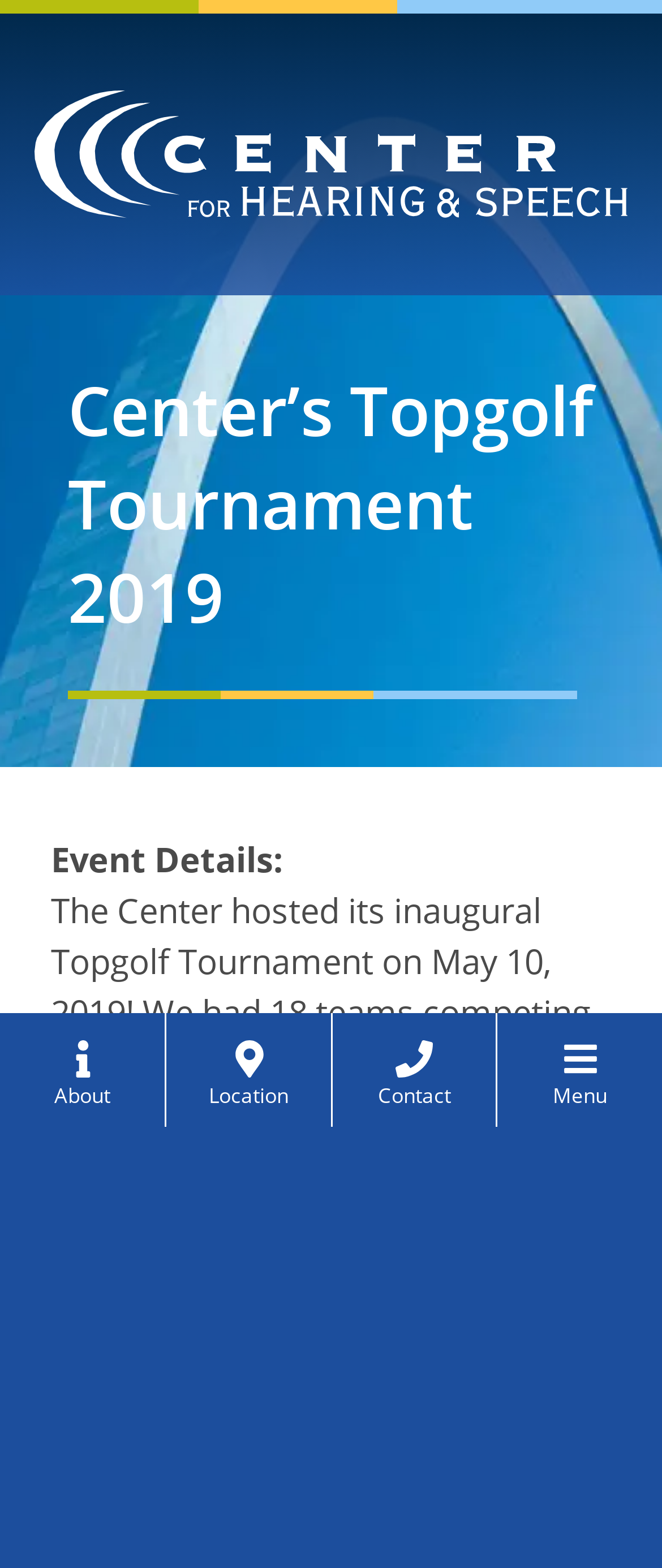Please identify the bounding box coordinates of the element I need to click to follow this instruction: "Check Ethiopian airlines receiving its 100th aircraft".

None